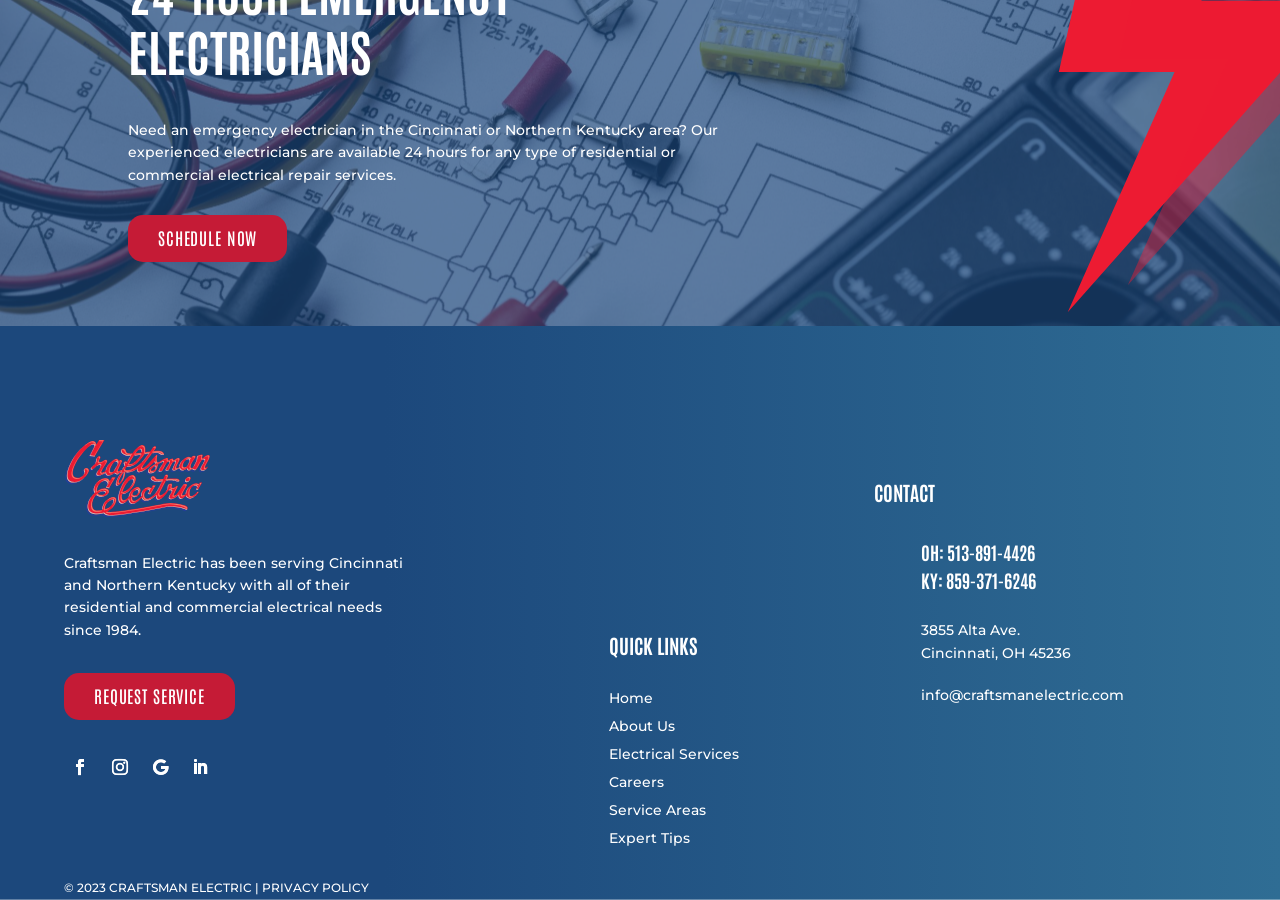What is the phone number for Ohio?
Give a thorough and detailed response to the question.

I found the phone number for Ohio by looking at the CONTACT section of the webpage, where it lists the phone numbers for Ohio and Kentucky. The phone number for Ohio is 513-891-4426.